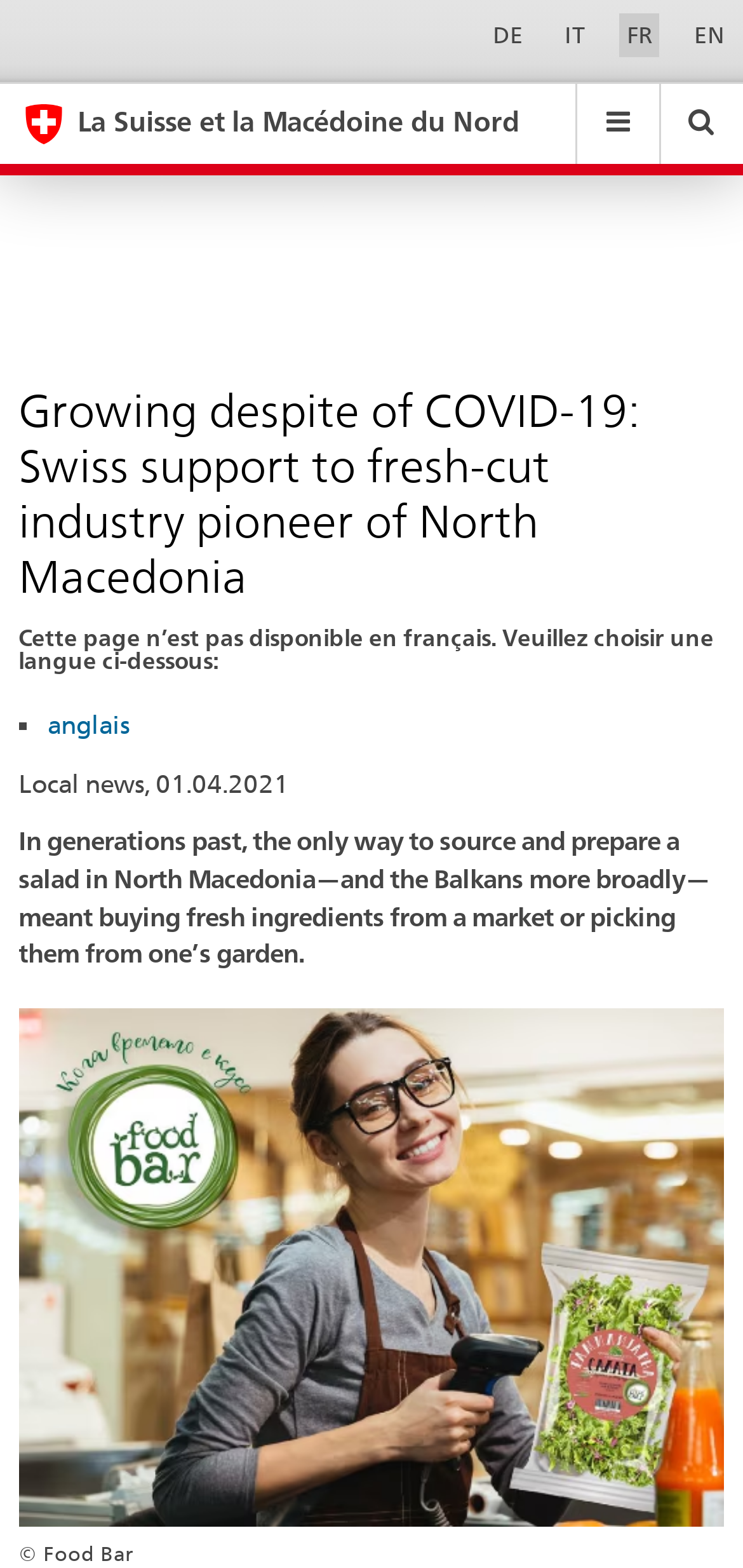Please mark the bounding box coordinates of the area that should be clicked to carry out the instruction: "view the image".

[0.025, 0.643, 0.975, 1.0]